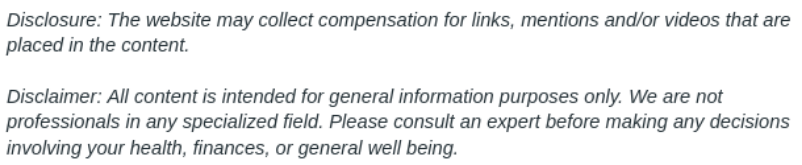Describe the image with as much detail as possible.

The image showcases luxurious bathroom fixtures that not only enhance the aesthetic appeal of your space but also promote comfort and functionality. Featured prominently is a stylish toilet, complemented by a chic vanity and elegant design elements that embody a sense of luxury. The caption emphasizes the importance of selecting high-quality fixtures to create a comfortable and inviting atmosphere in bathrooms, which serve as personal retreats for self-care. This focus on luxury doesn’t just elevate the space's look; it also suggests practical benefits like water efficiency and long-term savings. Ideal for homeowners looking to upgrade their bathrooms, this image illustrates how thoughtful fixture choices can transform everyday spaces into lavish experiences.